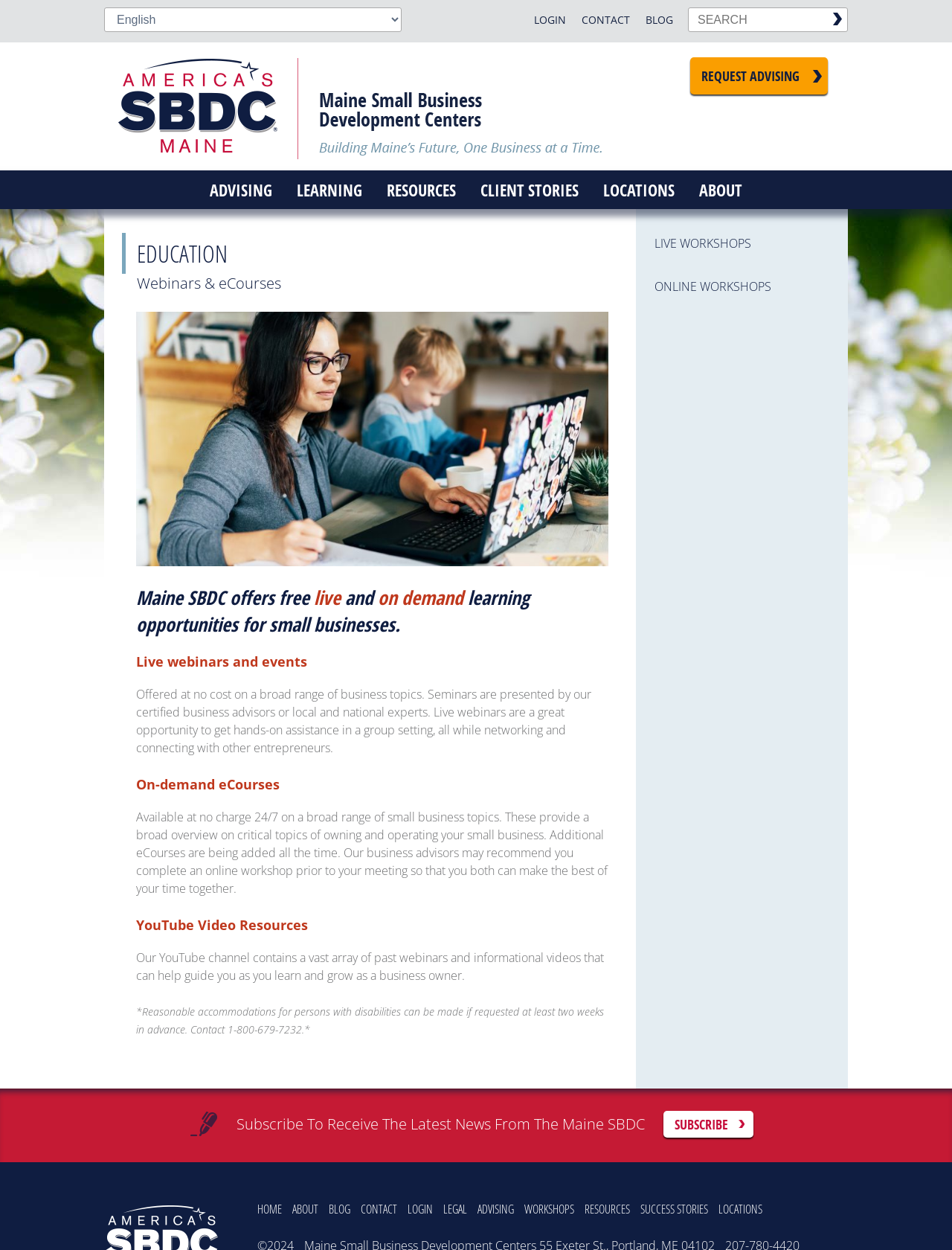Please identify the bounding box coordinates for the region that you need to click to follow this instruction: "View live webinars and events".

[0.143, 0.522, 0.323, 0.536]